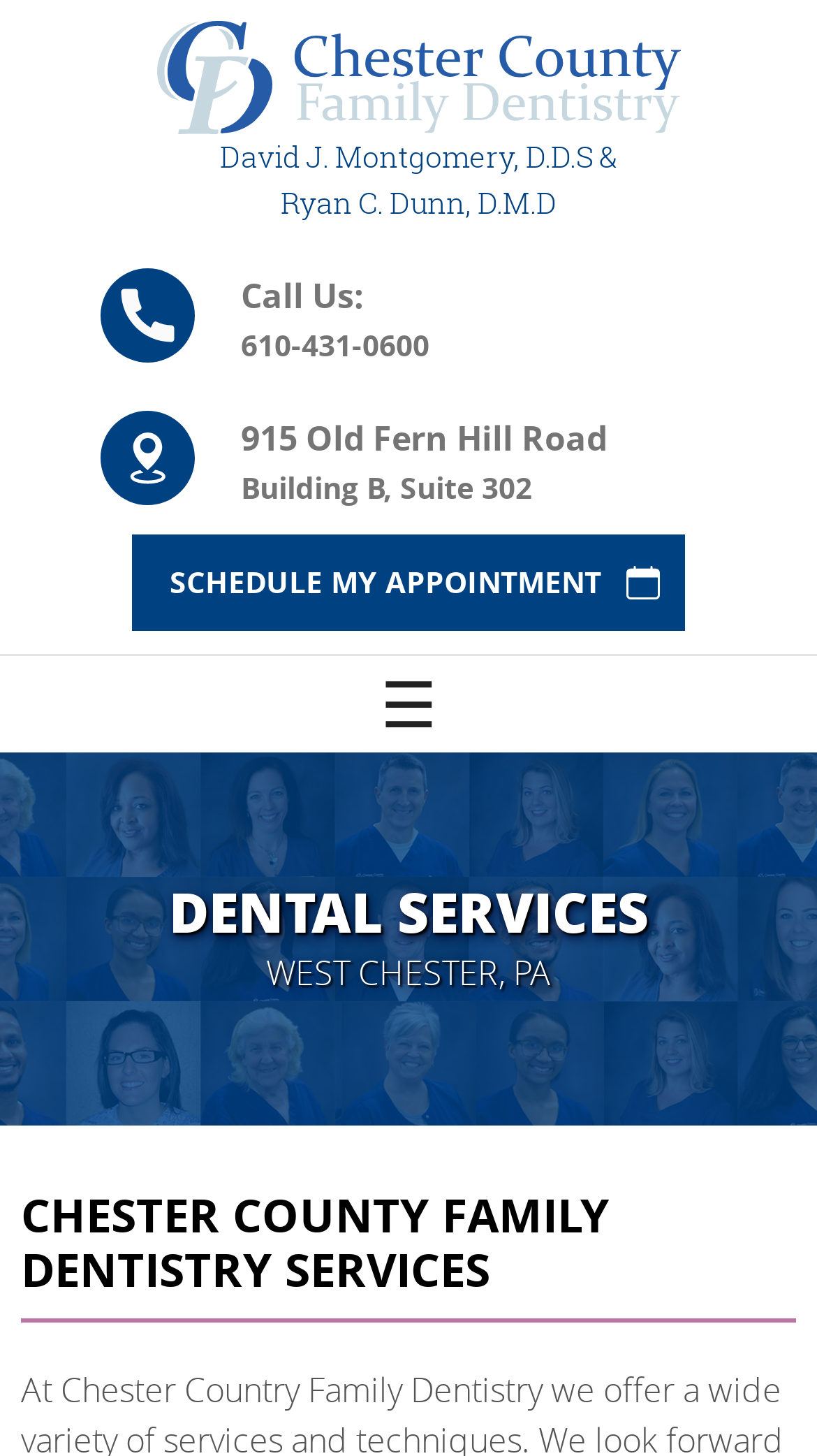Provide a brief response in the form of a single word or phrase:
What is the bounding box of the image with the dental office logo?

[0.192, 0.014, 0.833, 0.092]